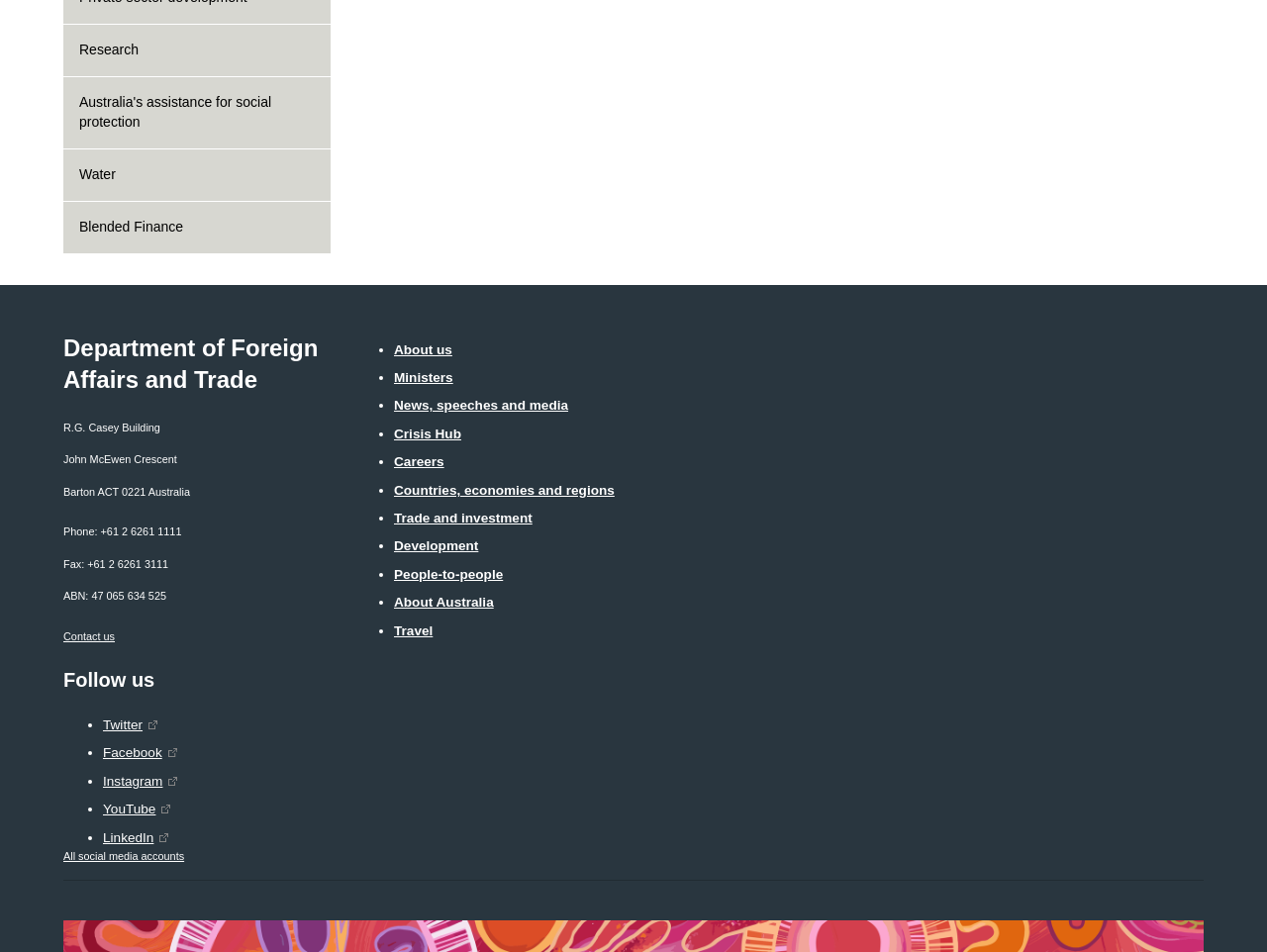Refer to the element description Research and identify the corresponding bounding box in the screenshot. Format the coordinates as (top-left x, top-left y, bottom-right x, bottom-right y) with values in the range of 0 to 1.

[0.05, 0.026, 0.261, 0.08]